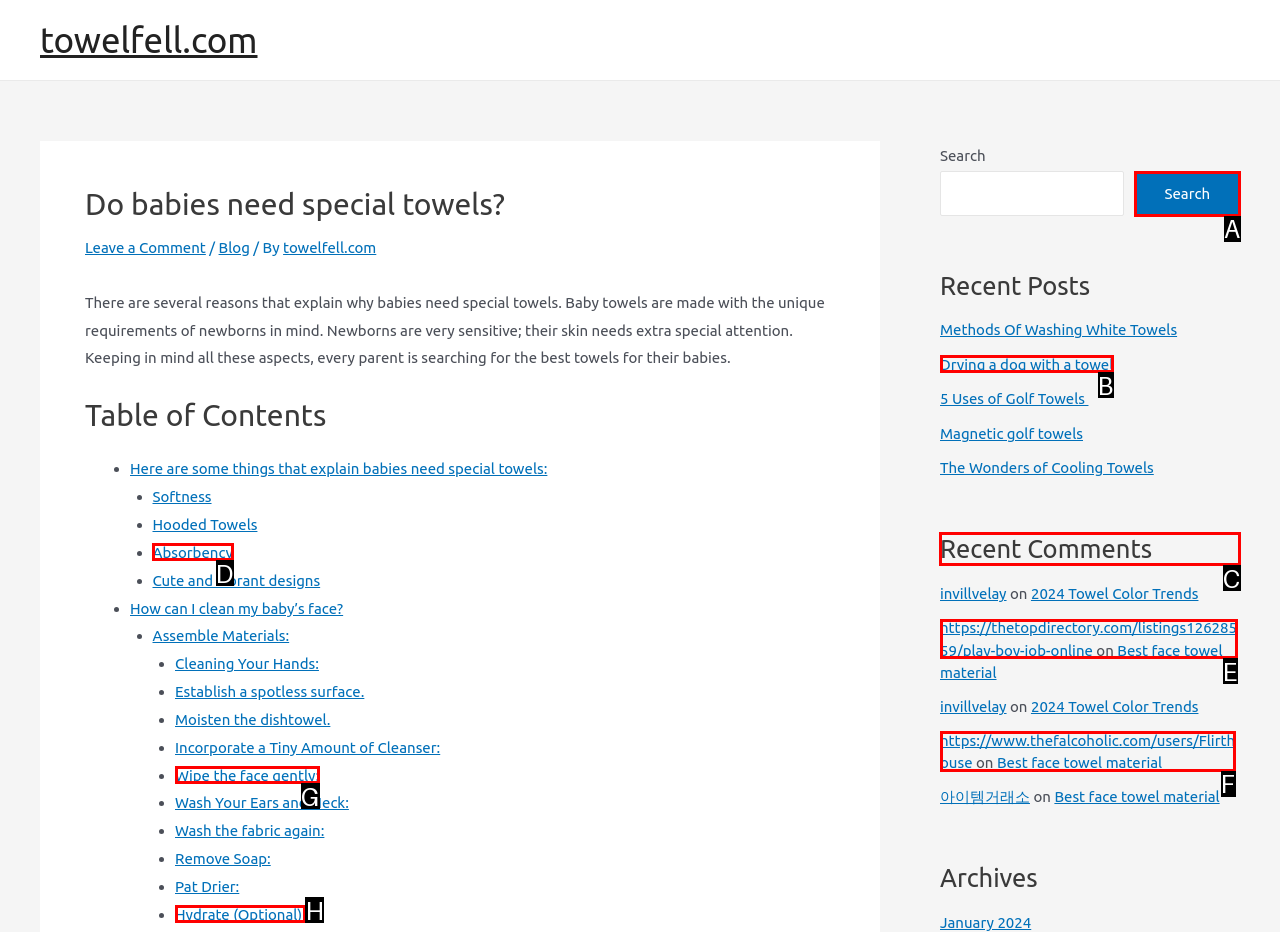Identify the letter of the correct UI element to fulfill the task: Check the 'Recent Comments' from the given options in the screenshot.

C